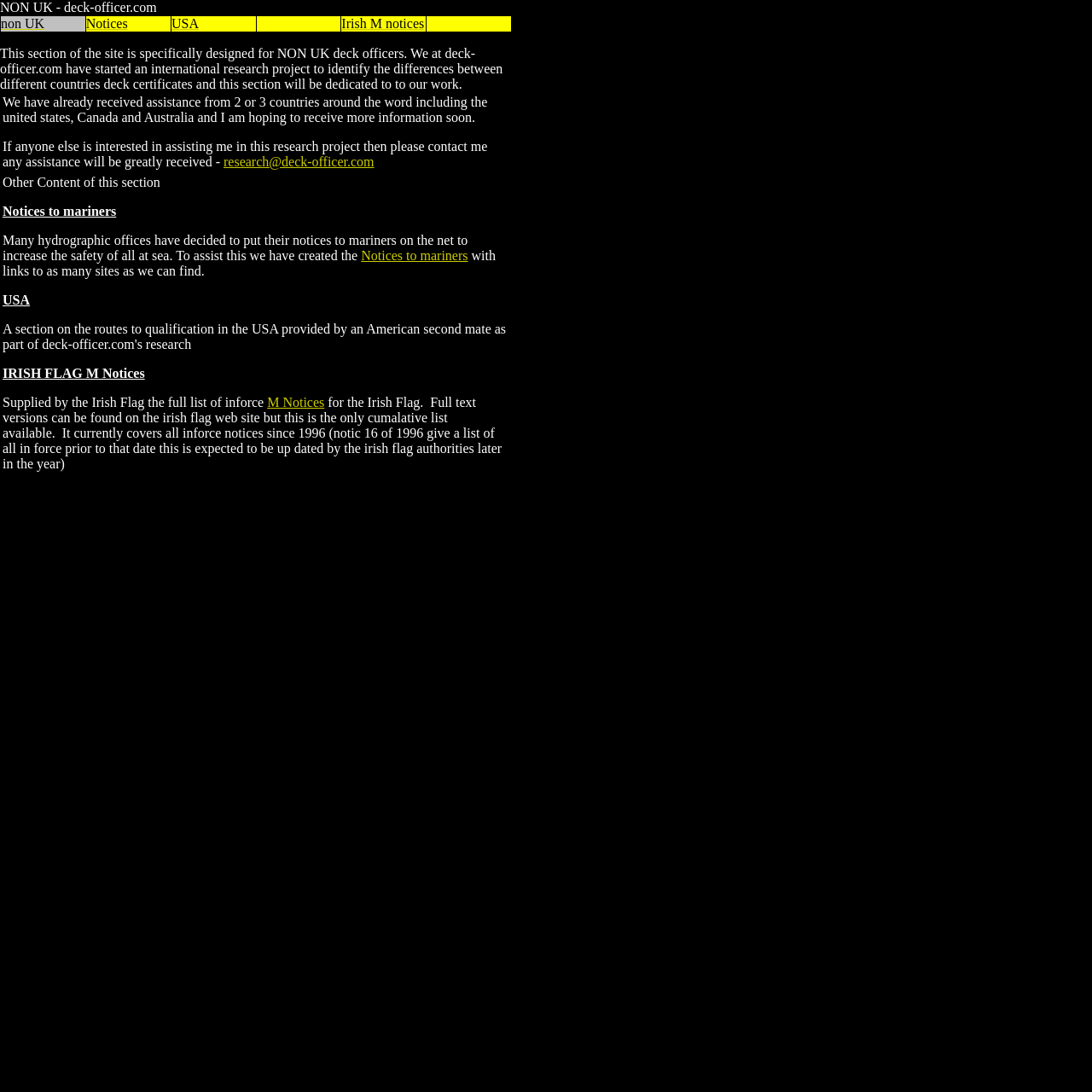Please provide a brief answer to the following inquiry using a single word or phrase:
What is the source of the Irish M Notices?

The Irish Flag